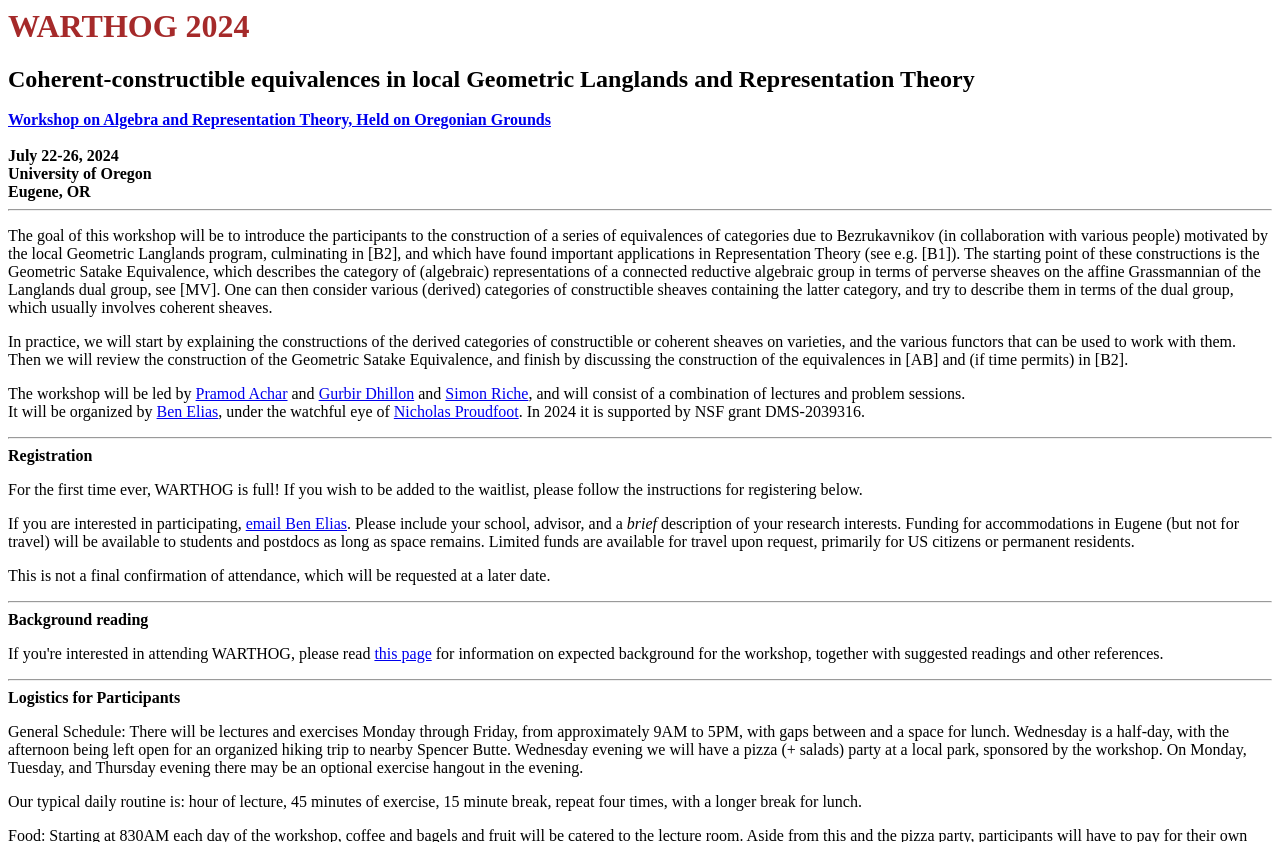Who are the leaders of the workshop?
From the screenshot, supply a one-word or short-phrase answer.

Pramod Achar, Gurbir Dhillon, and Simon Riche